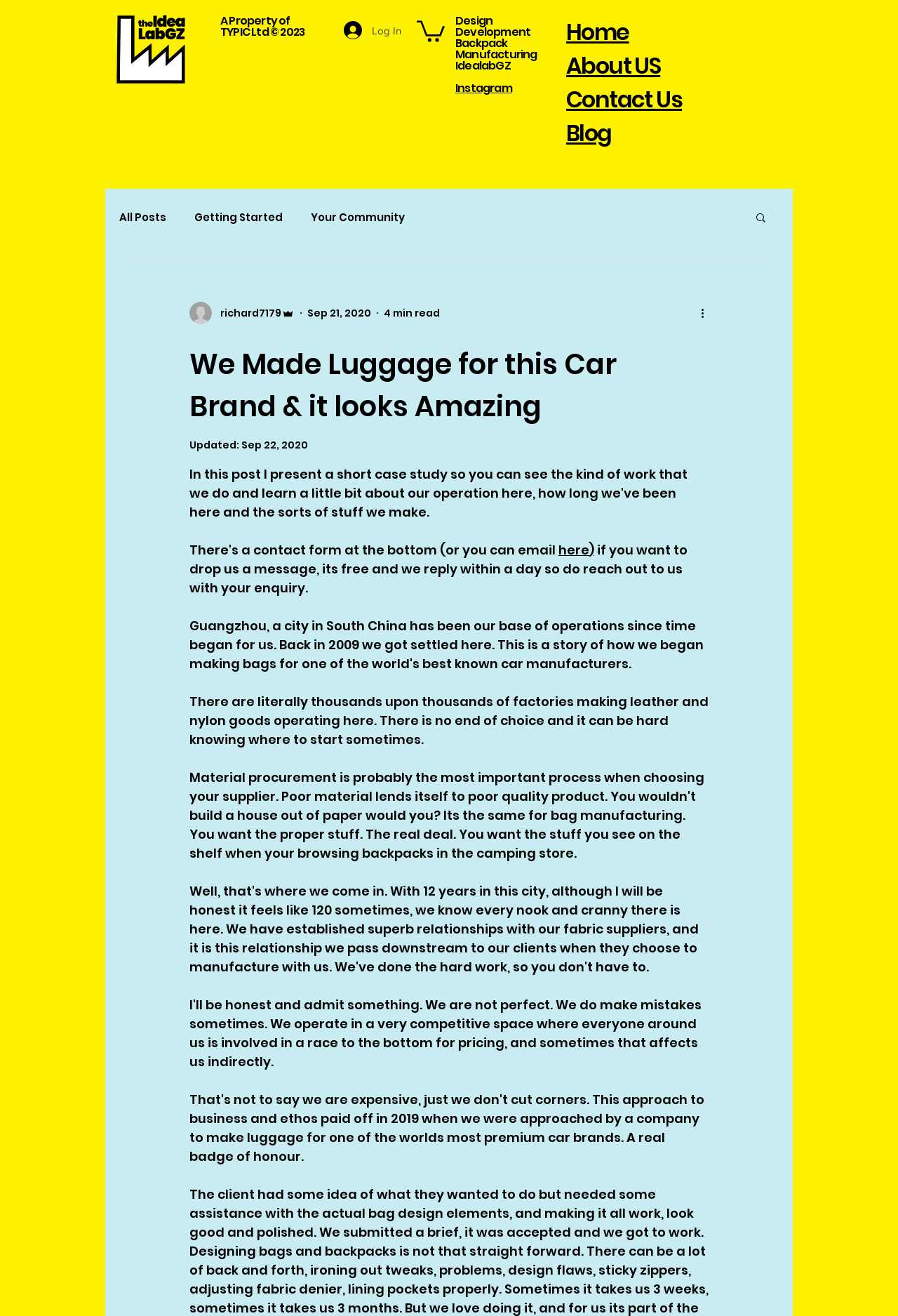Please identify the bounding box coordinates of the clickable area that will fulfill the following instruction: "Visit Instagram". The coordinates should be in the format of four float numbers between 0 and 1, i.e., [left, top, right, bottom].

[0.507, 0.061, 0.57, 0.073]